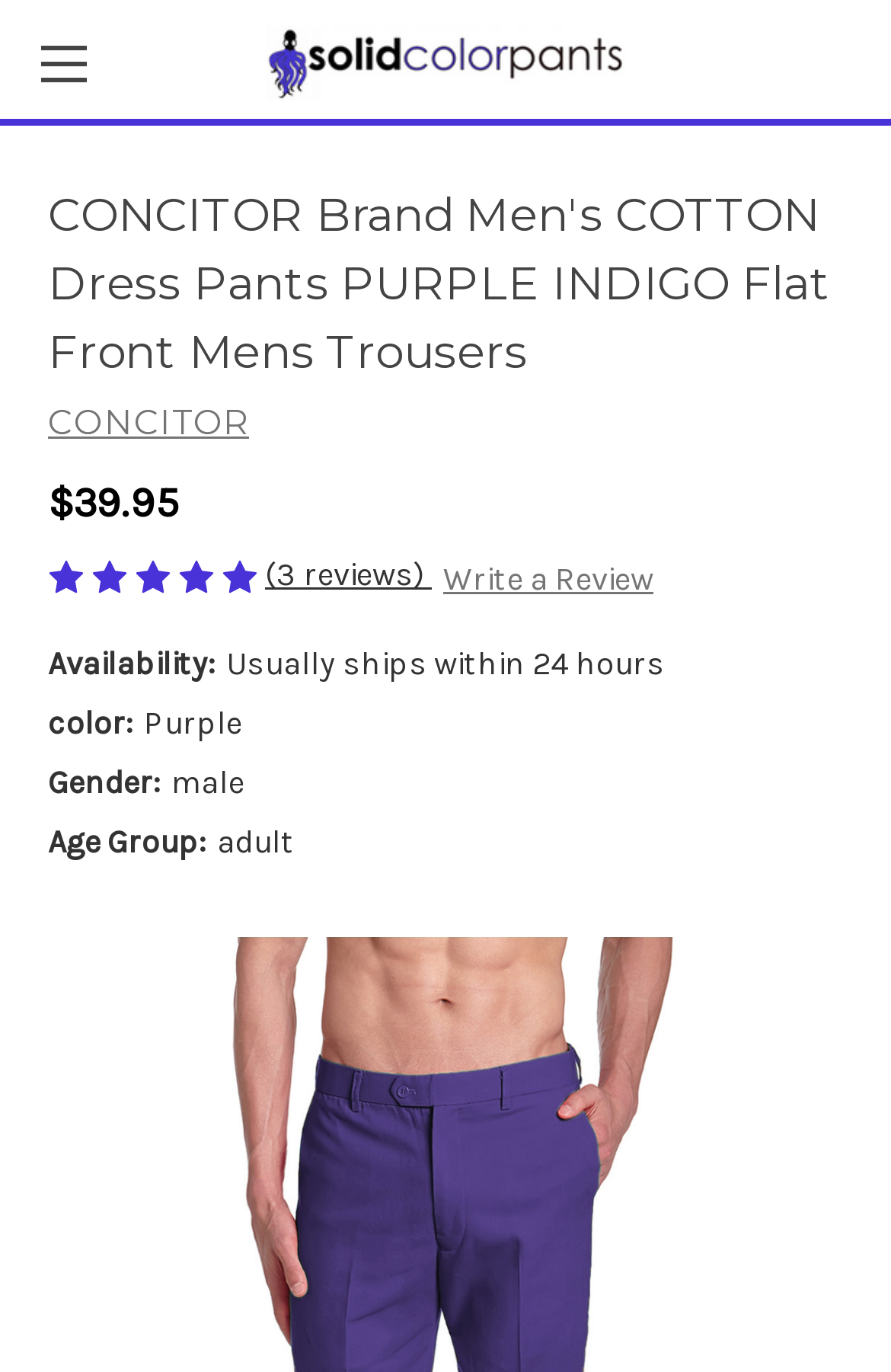Carefully examine the image and provide an in-depth answer to the question: What is the color of the dress pants?

The color of the dress pants can be determined by looking at the DescriptionListDetail element 'Purple' which is part of the product description and specifies the color of the pants.